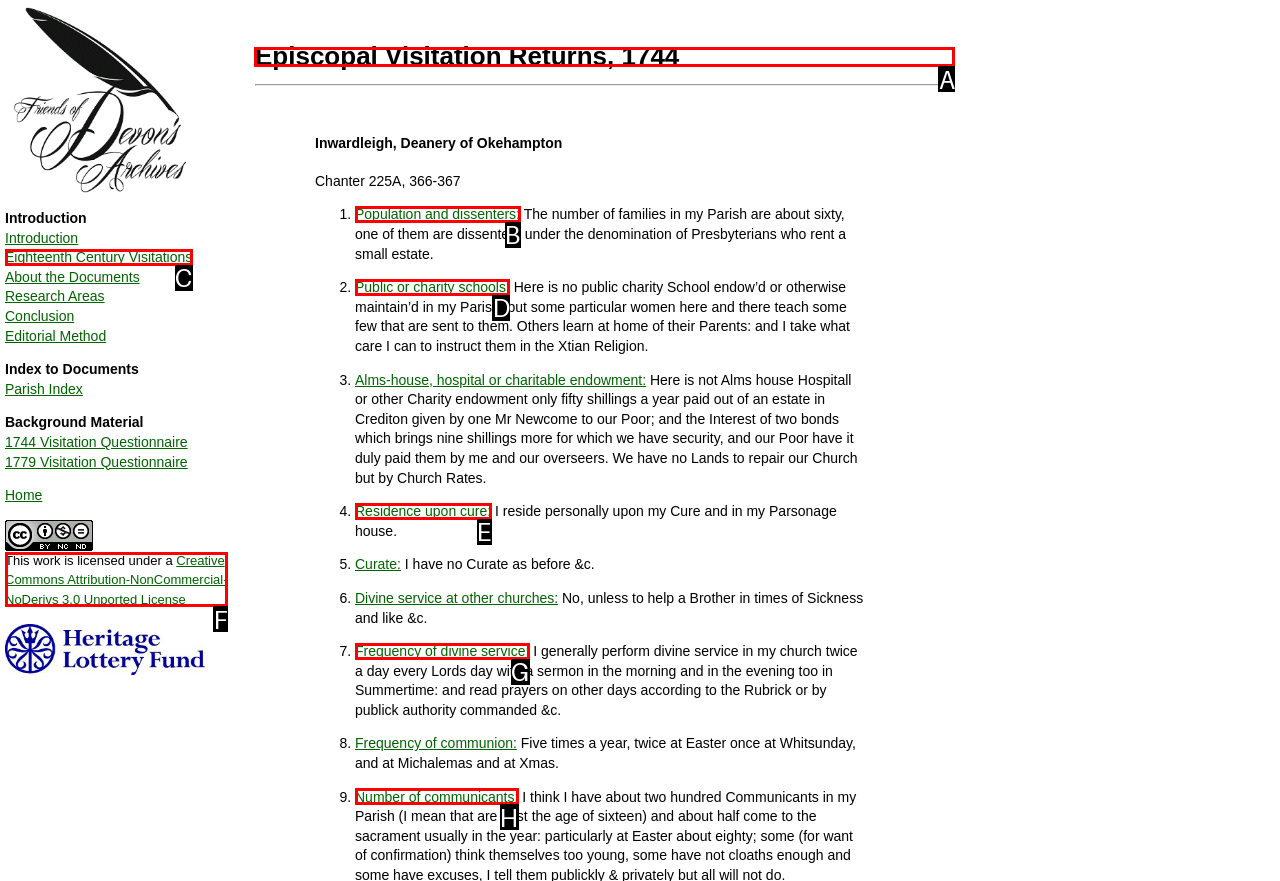Determine the HTML element to click for the instruction: Read the 'Episcopal Visitation Returns, 1744' heading.
Answer with the letter corresponding to the correct choice from the provided options.

A